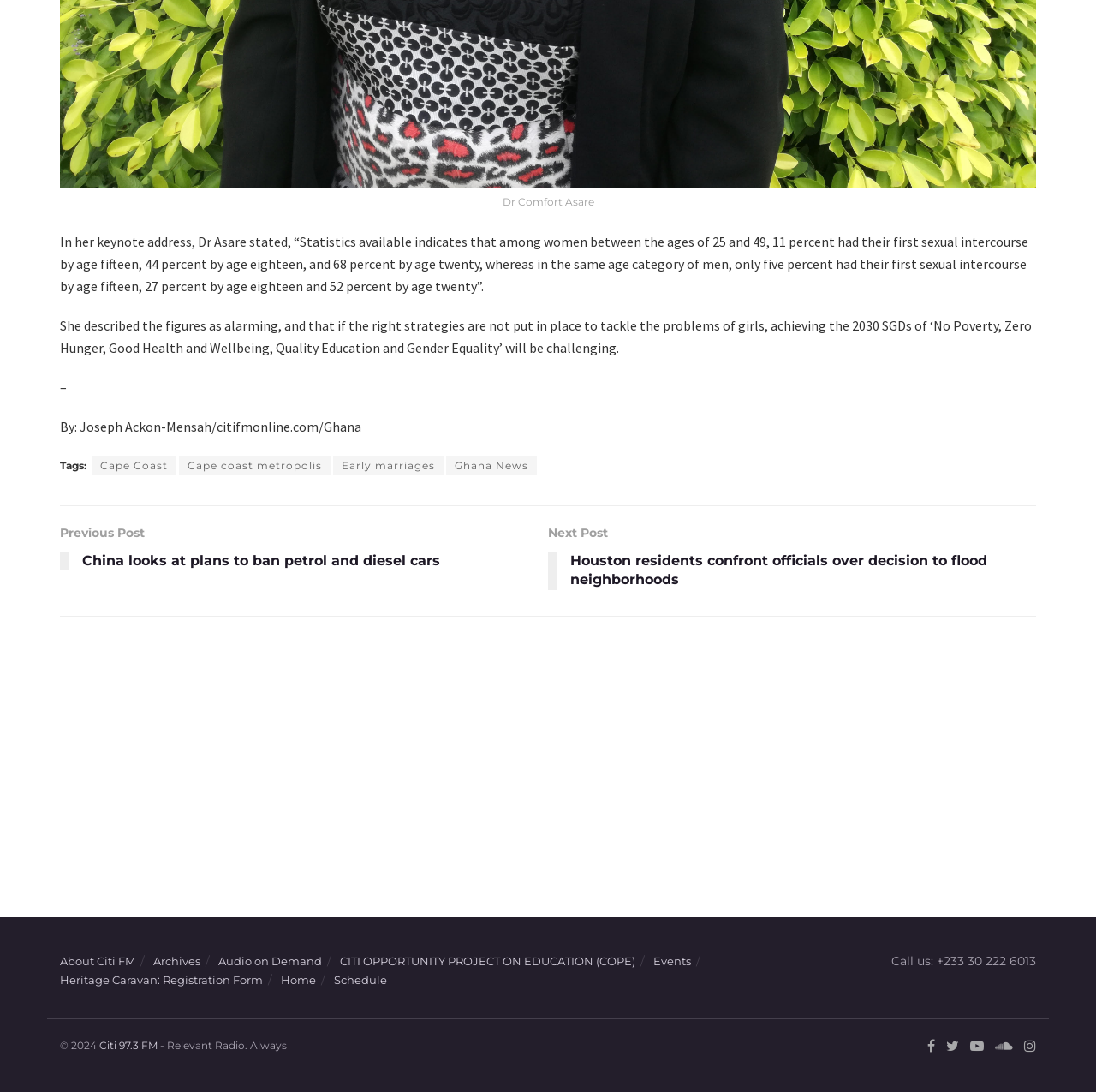Determine the bounding box coordinates of the target area to click to execute the following instruction: "Visit the previous post about China's plan to ban petrol and diesel cars."

[0.055, 0.48, 0.5, 0.53]